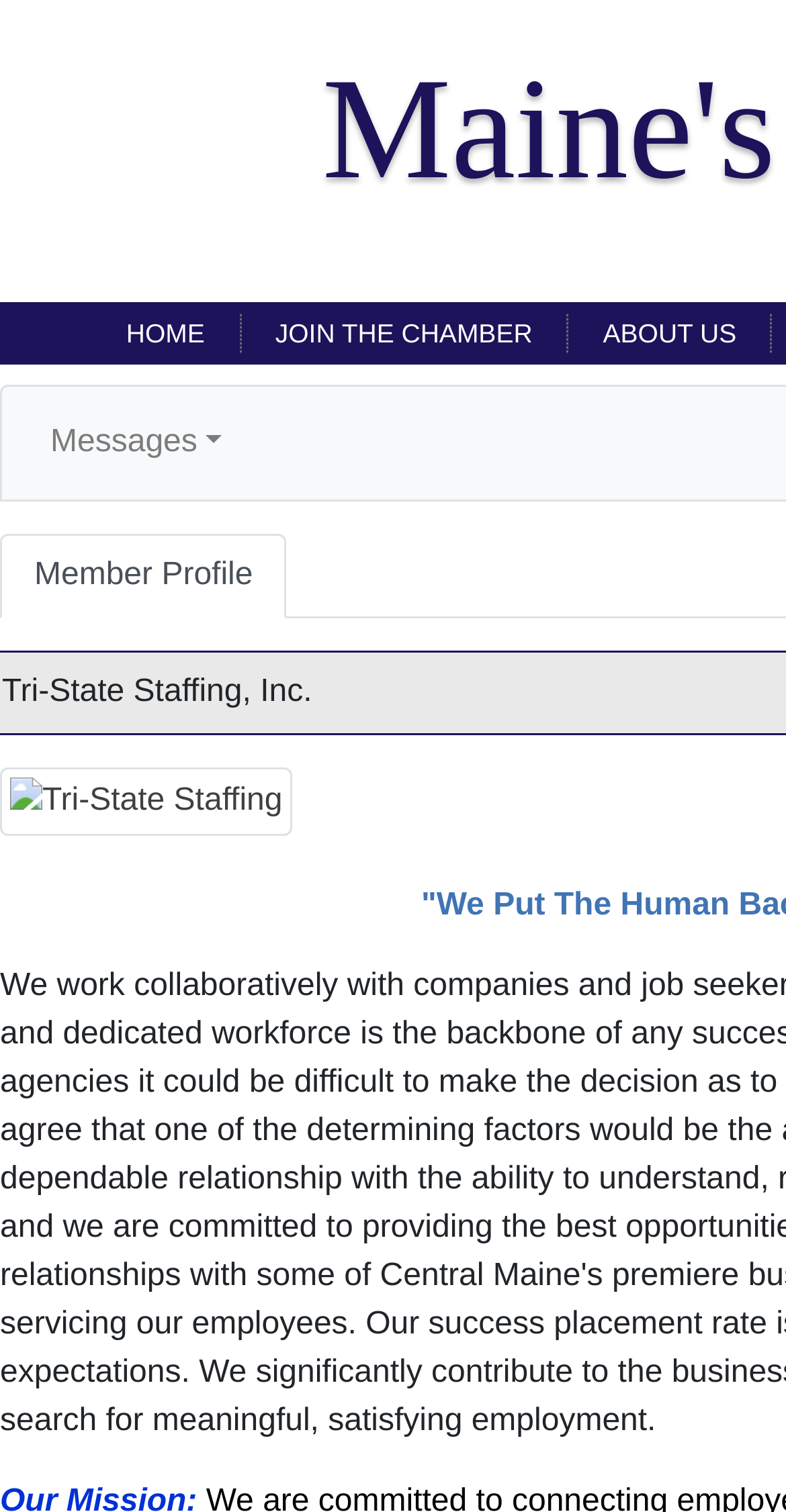Given the element description, predict the bounding box coordinates in the format (top-left x, top-left y, bottom-right x, bottom-right y). Make sure all values are between 0 and 1. Here is the element description: Home

[0.13, 0.2, 0.291, 0.241]